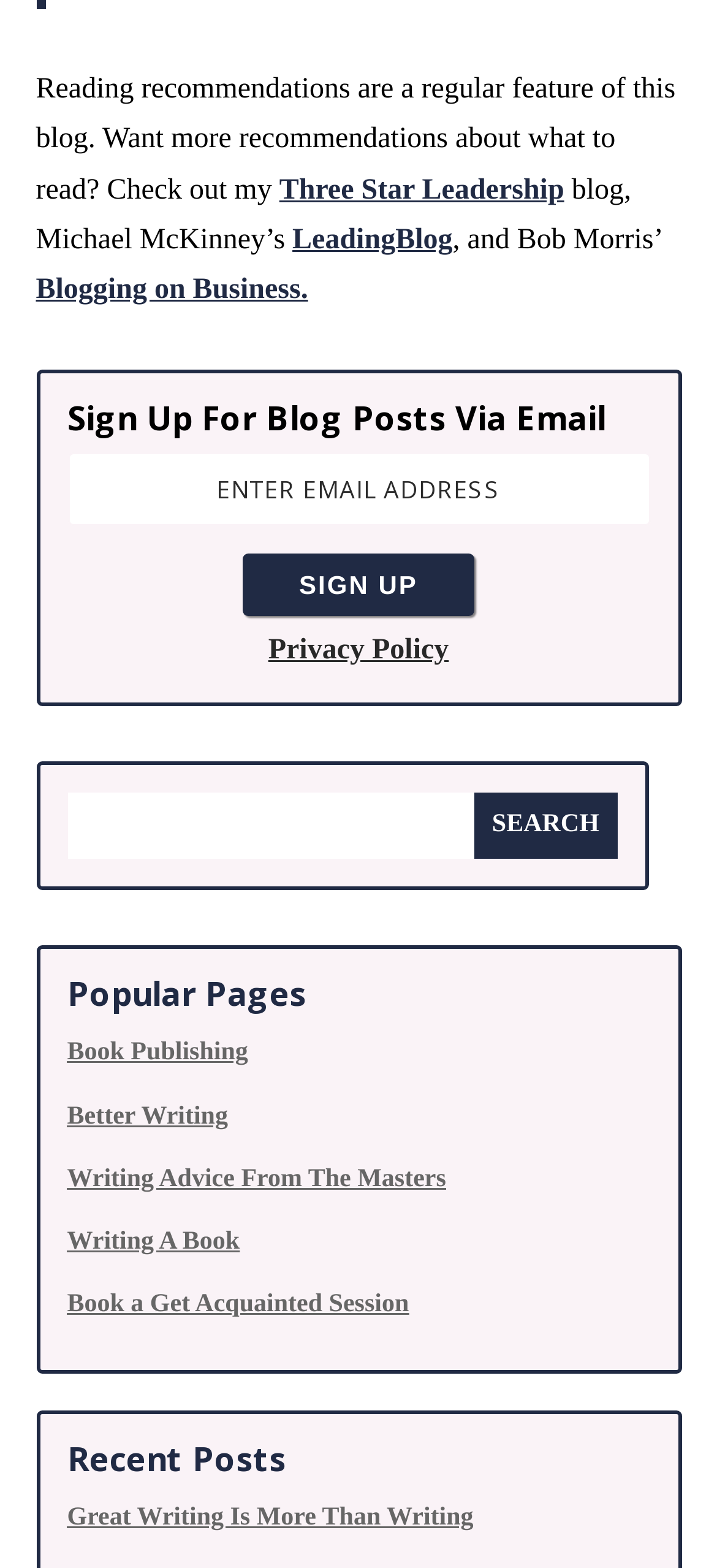Determine the bounding box coordinates of the clickable element necessary to fulfill the instruction: "Read the recent post 'Great Writing Is More Than Writing'". Provide the coordinates as four float numbers within the 0 to 1 range, i.e., [left, top, right, bottom].

[0.094, 0.96, 0.66, 0.977]